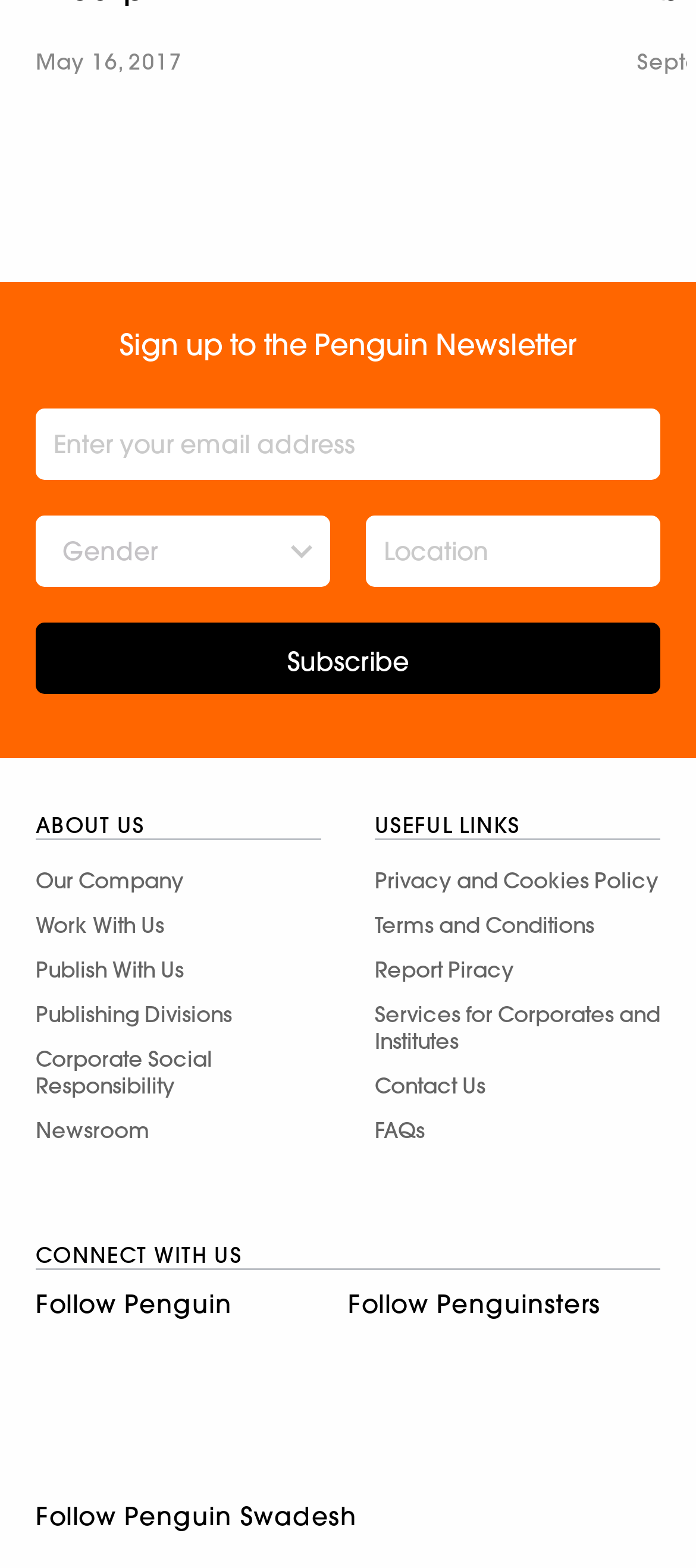Determine the bounding box coordinates (top-left x, top-left y, bottom-right x, bottom-right y) of the UI element described in the following text: Newsroom

[0.051, 0.707, 0.462, 0.735]